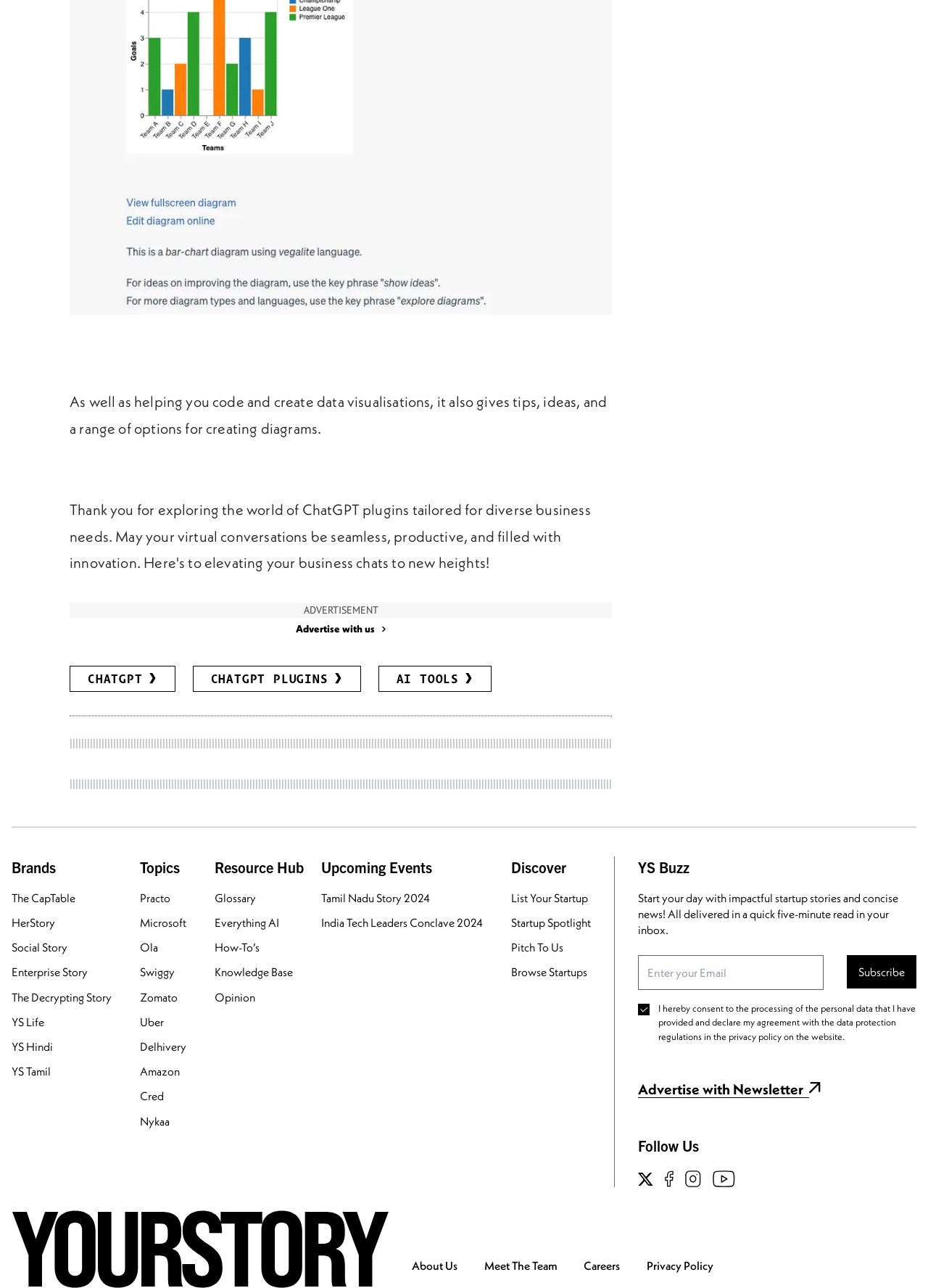Please identify the bounding box coordinates of the element's region that should be clicked to execute the following instruction: "Click on 'Advertise with us'". The bounding box coordinates must be four float numbers between 0 and 1, i.e., [left, top, right, bottom].

[0.075, 0.482, 0.659, 0.494]